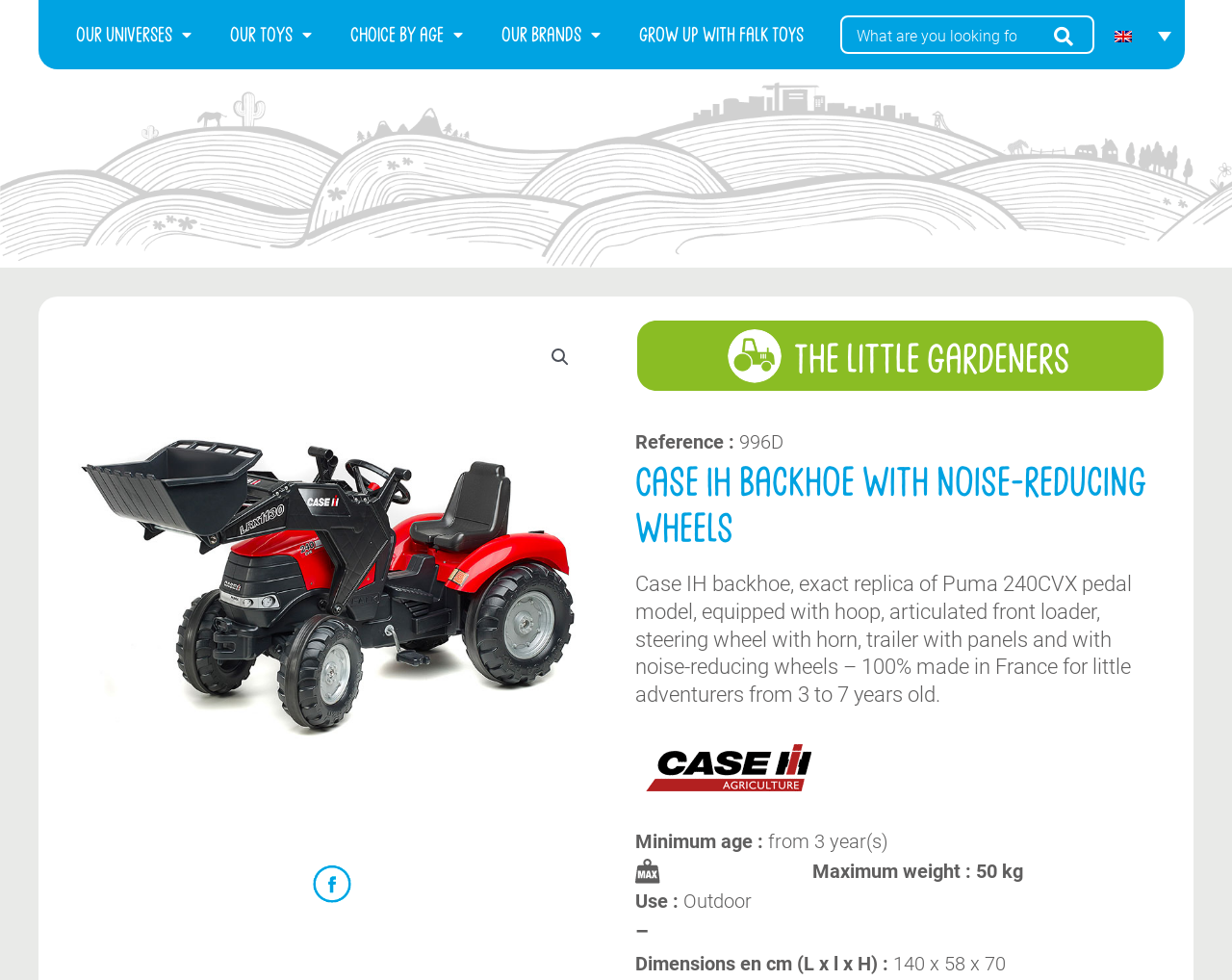What is the brand of the toy tractor?
Please answer the question with a single word or phrase, referencing the image.

Falk Toys